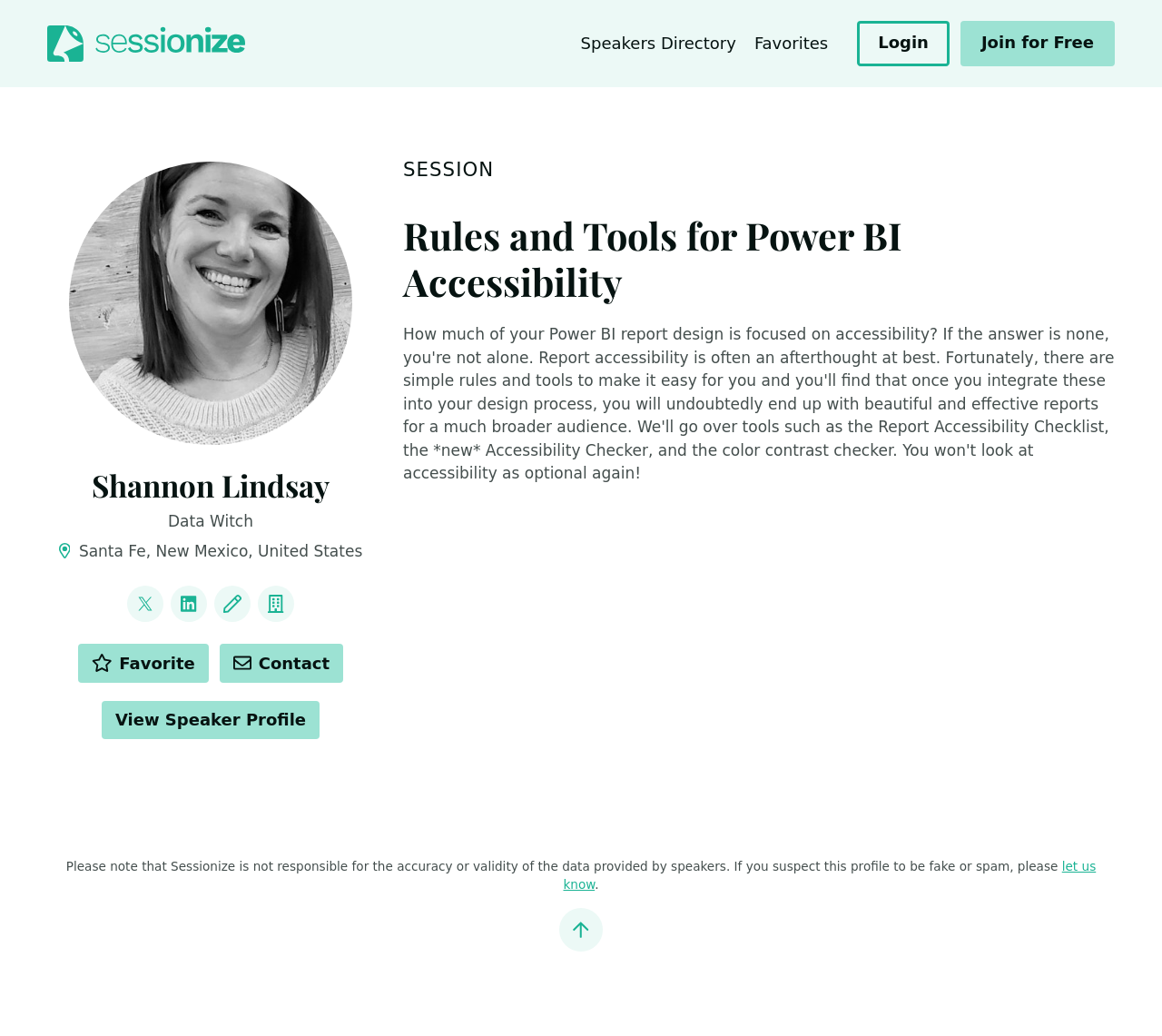Give a short answer to this question using one word or a phrase:
What is the speaker's Twitter handle?

@shan_gsd